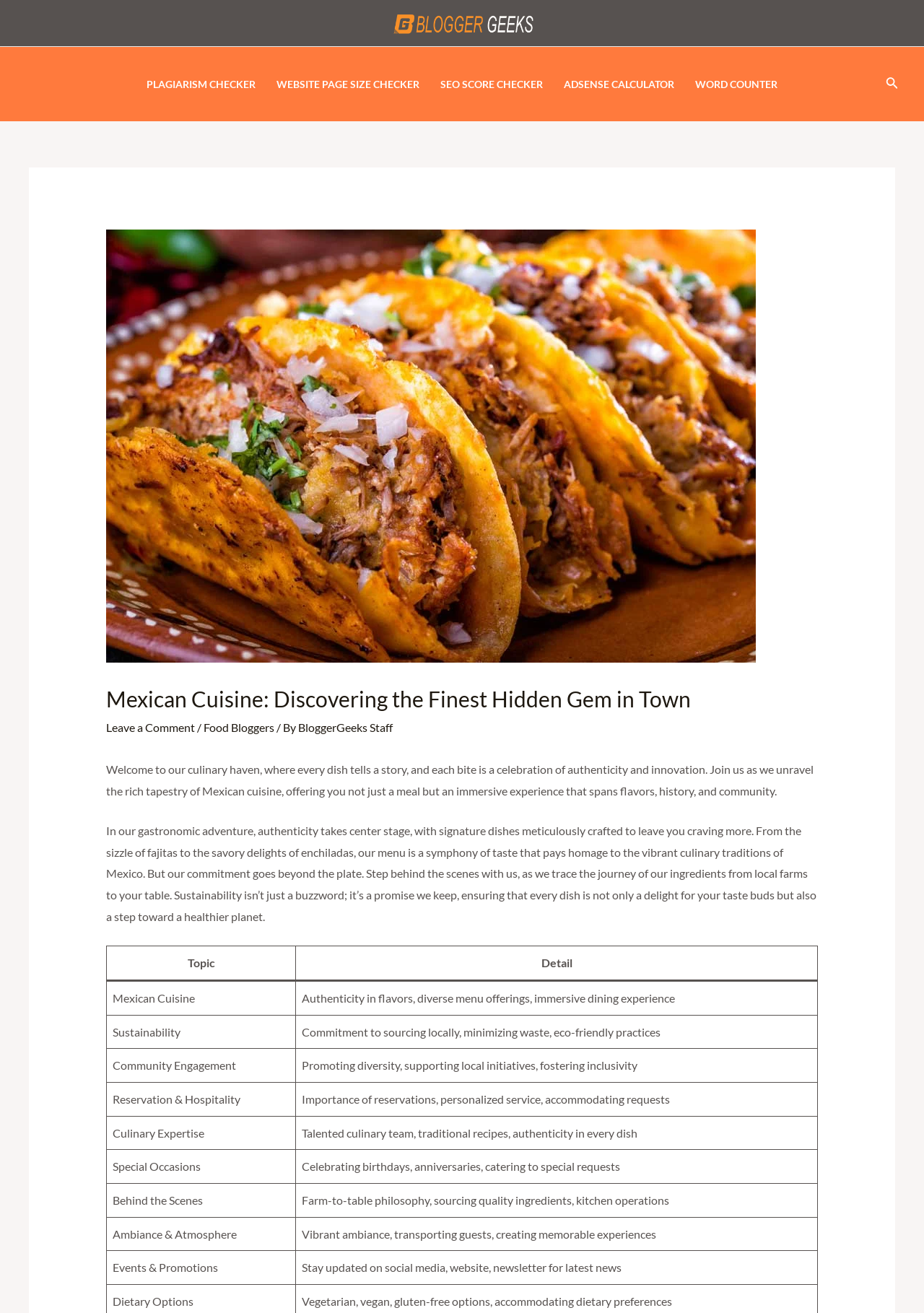Extract the primary header of the webpage and generate its text.

Mexican Cuisine: Discovering the Finest Hidden Gem in Town